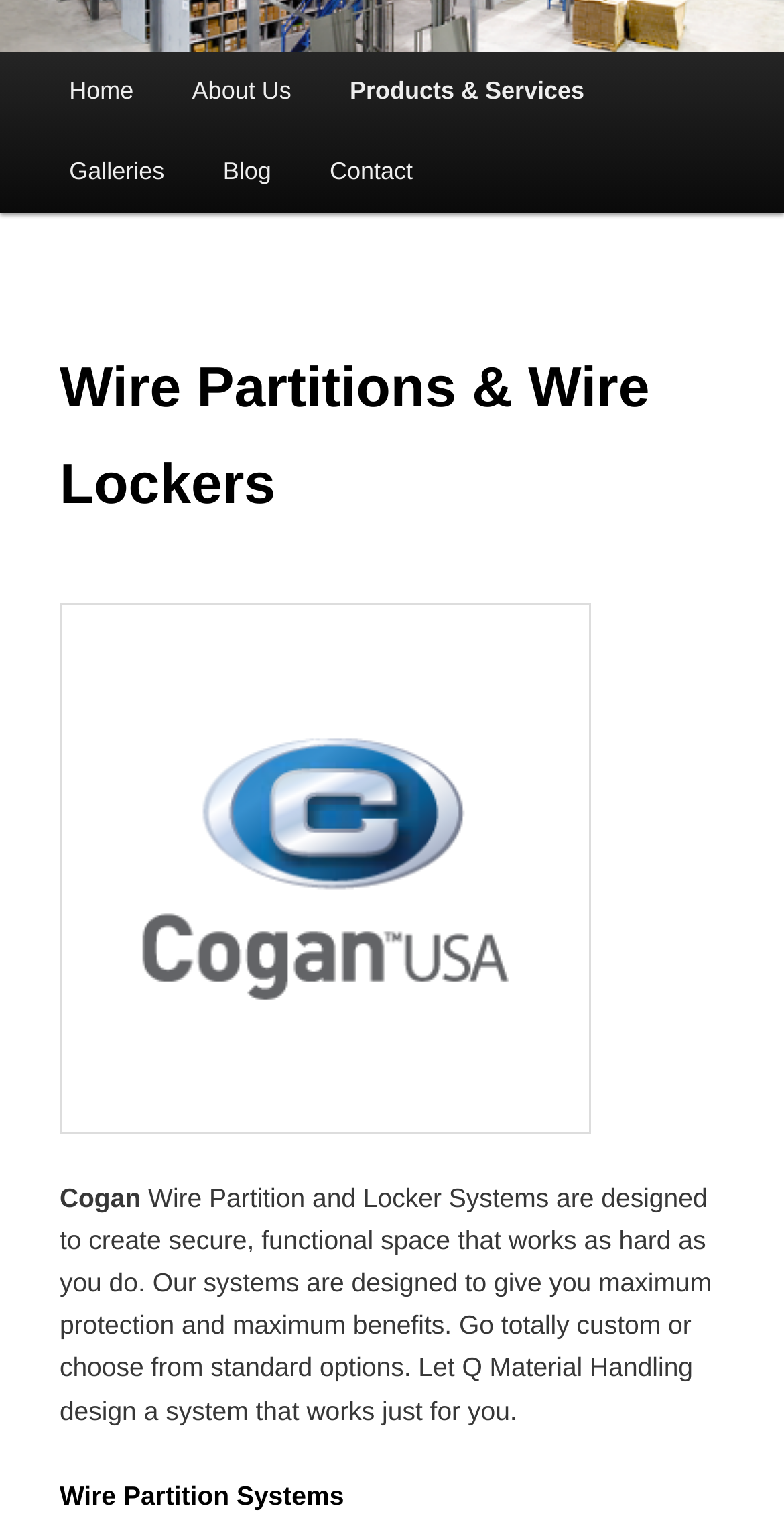Provide the bounding box coordinates of the HTML element described as: "Contact". The bounding box coordinates should be four float numbers between 0 and 1, i.e., [left, top, right, bottom].

[0.383, 0.087, 0.564, 0.14]